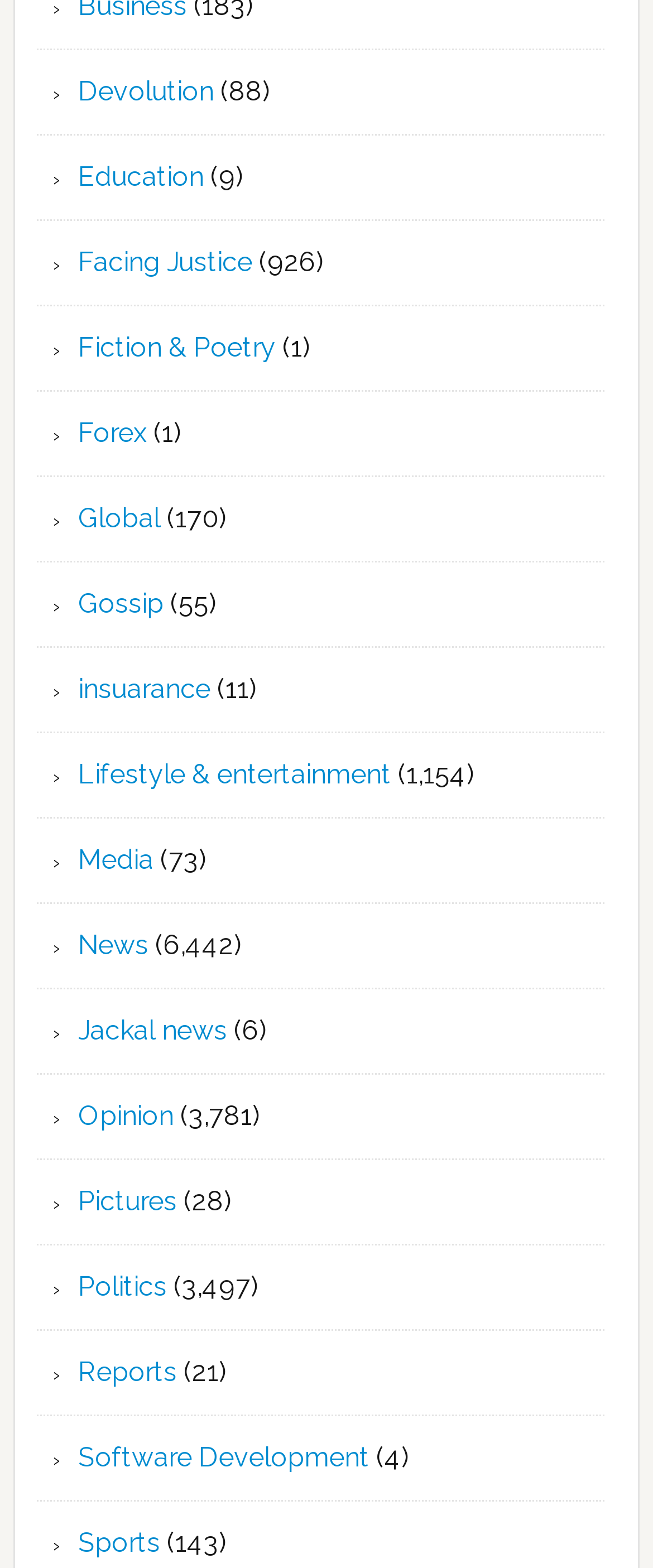Extract the bounding box coordinates for the described element: "Sports". The coordinates should be represented as four float numbers between 0 and 1: [left, top, right, bottom].

[0.12, 0.973, 0.246, 0.994]